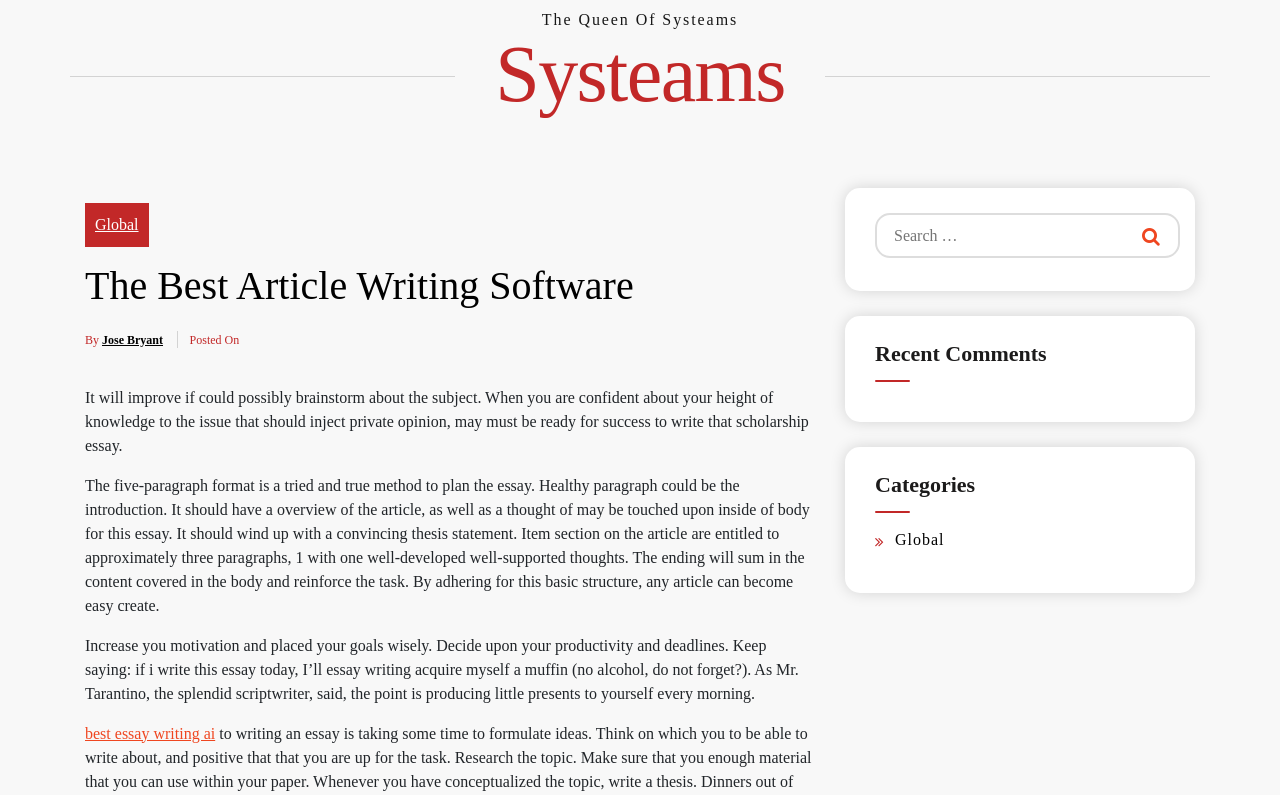What is the name of the website?
Please provide a comprehensive answer to the question based on the webpage screenshot.

The name of the website can be found in the link 'Systeams' located at the top of the webpage, which suggests that Systeams is the name of the website.